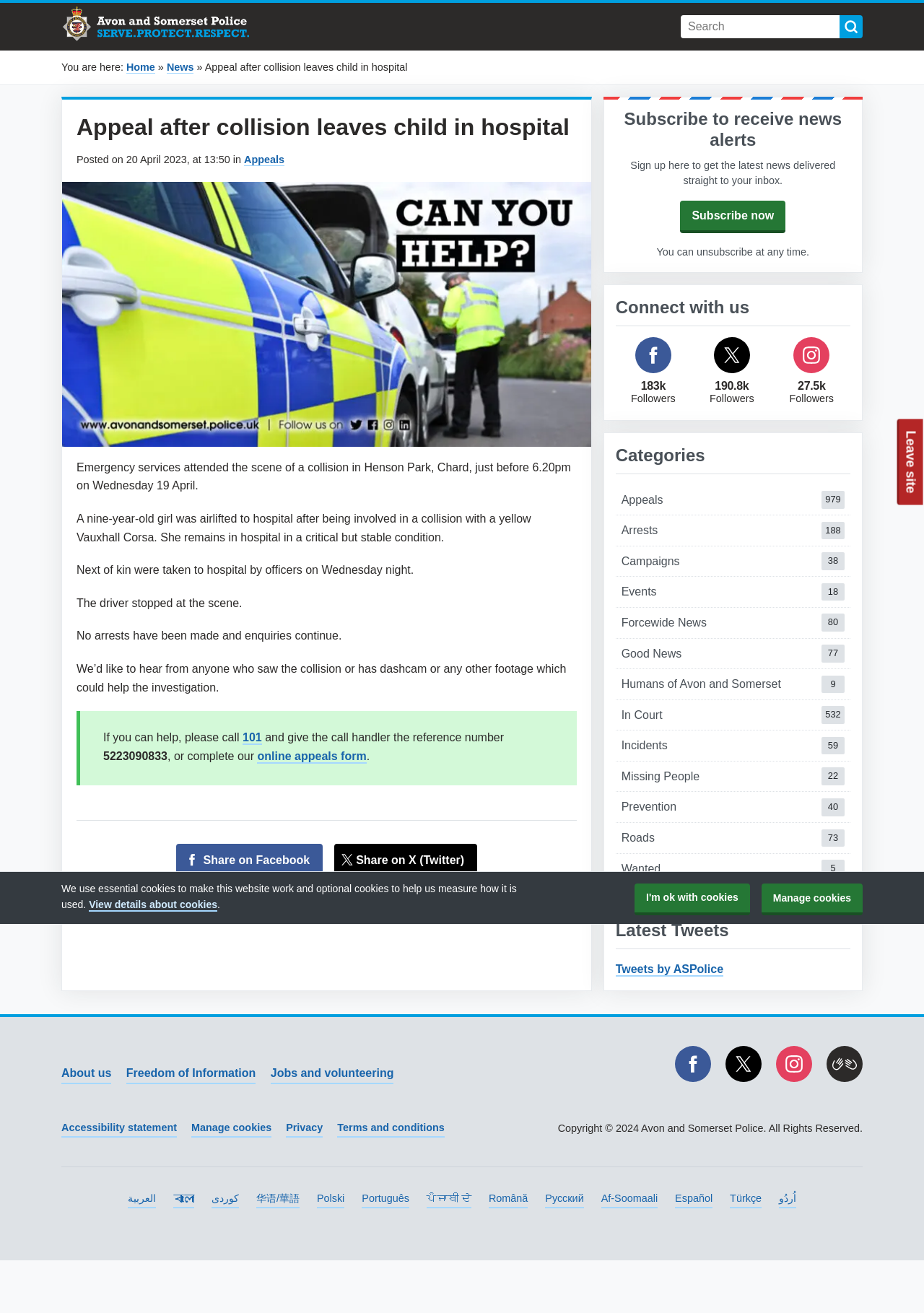Describe every aspect of the webpage comprehensively.

This webpage is about a news article from Avon and Somerset Police. At the top, there is a button to quickly exit the site and a region for cookie preferences, which includes a description of the cookies used and options to view details or manage them.

Below the cookie preferences, there is a link to Avon and Somerset Police and an image of their logo. A search bar is located on the top right, with a search button and a magnifying glass icon.

The main content of the webpage is divided into two sections. On the left, there is a navigation menu with links to Home, News, and other categories. The current page is highlighted as "Appeal after collision leaves child in hospital".

On the right, there is an article with a heading and a subheading. The article describes a collision between a car and a nine-year-old pedestrian in Chard, which resulted in the child being airlifted to hospital. The police are appealing for witnesses and dashcam footage to help with the investigation.

Below the article, there are social media links to share the news on Facebook and Twitter. On the right side, there is a complementary section with a heading "Subscribe to receive news alerts" and a link to subscribe. There are also links to connect with Avon and Somerset Police on Facebook, Twitter, and Instagram, along with the number of followers for each platform.

Further down, there is a section with categories, including Appeals, Arrests, Campaigns, and others, with the number of articles in each category.